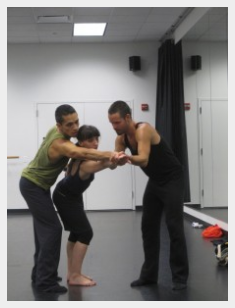Give a one-word or phrase response to the following question: Where is the upcoming performance taking place?

Chicago Dancing Festival